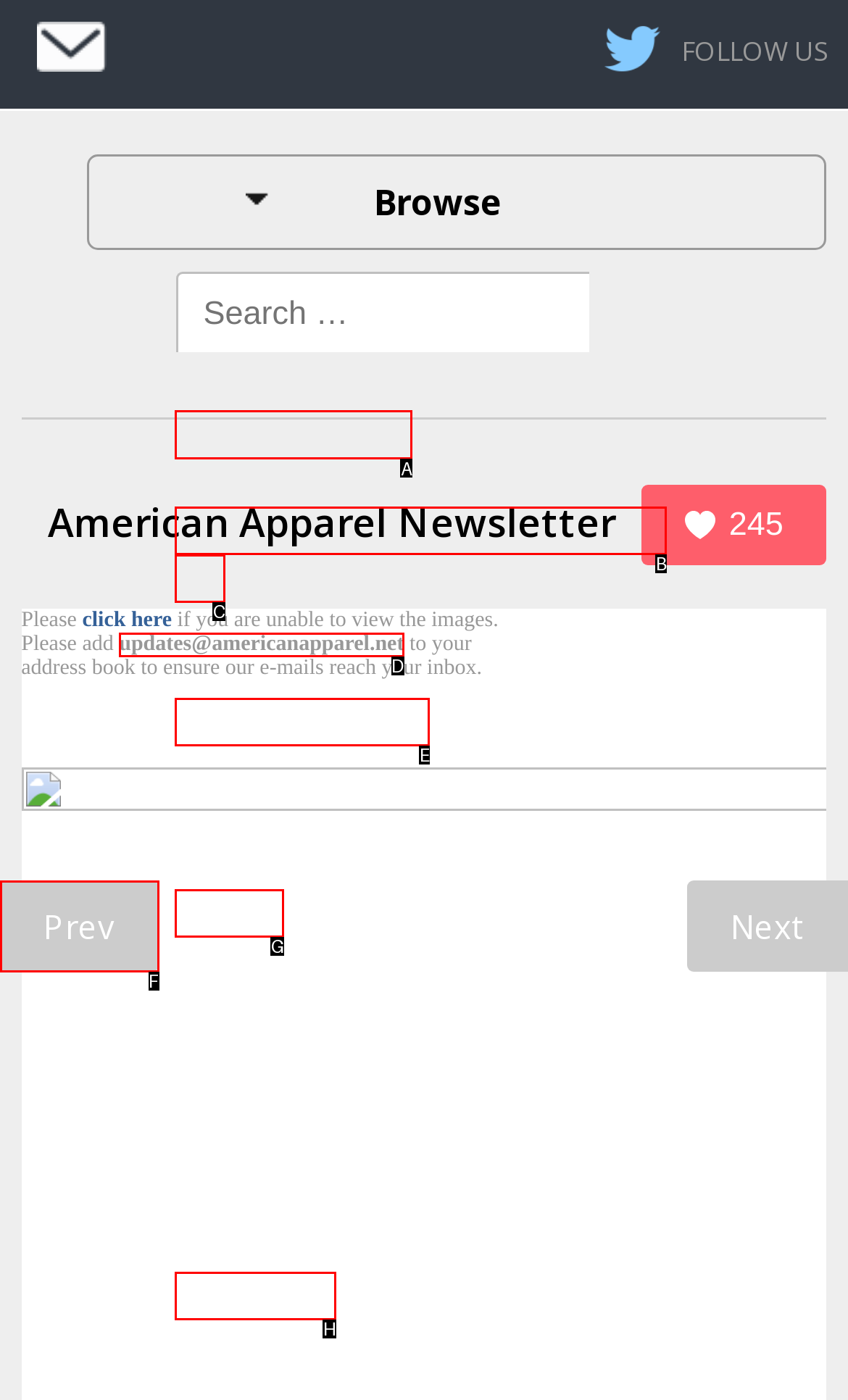Select the letter associated with the UI element you need to click to perform the following action: View Advertisement
Reply with the correct letter from the options provided.

A